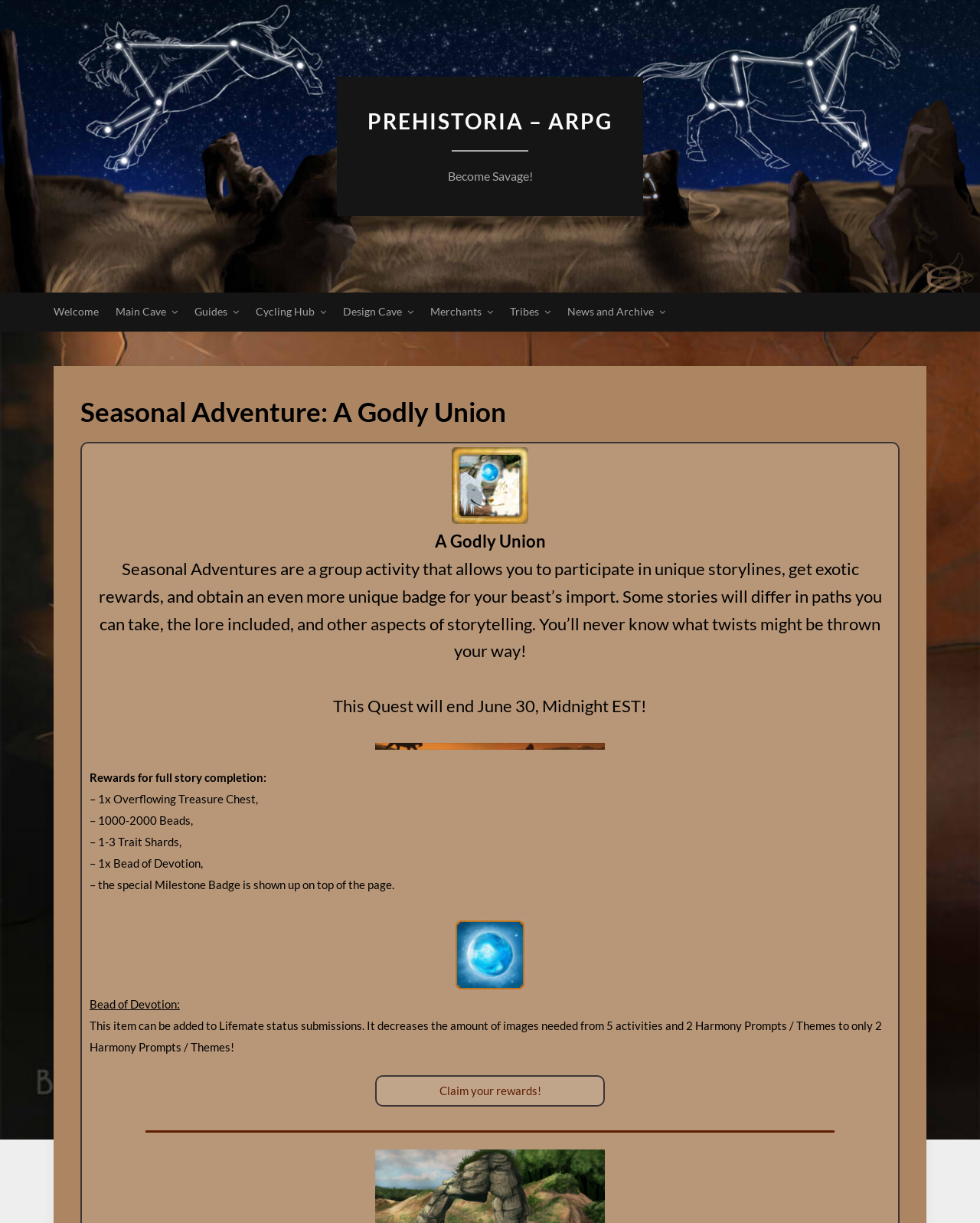When does the Quest end?
Provide a detailed and extensive answer to the question.

The end date of the Quest can be found in the static text element on the webpage, which states 'This Quest will end June 30, Midnight EST!'.